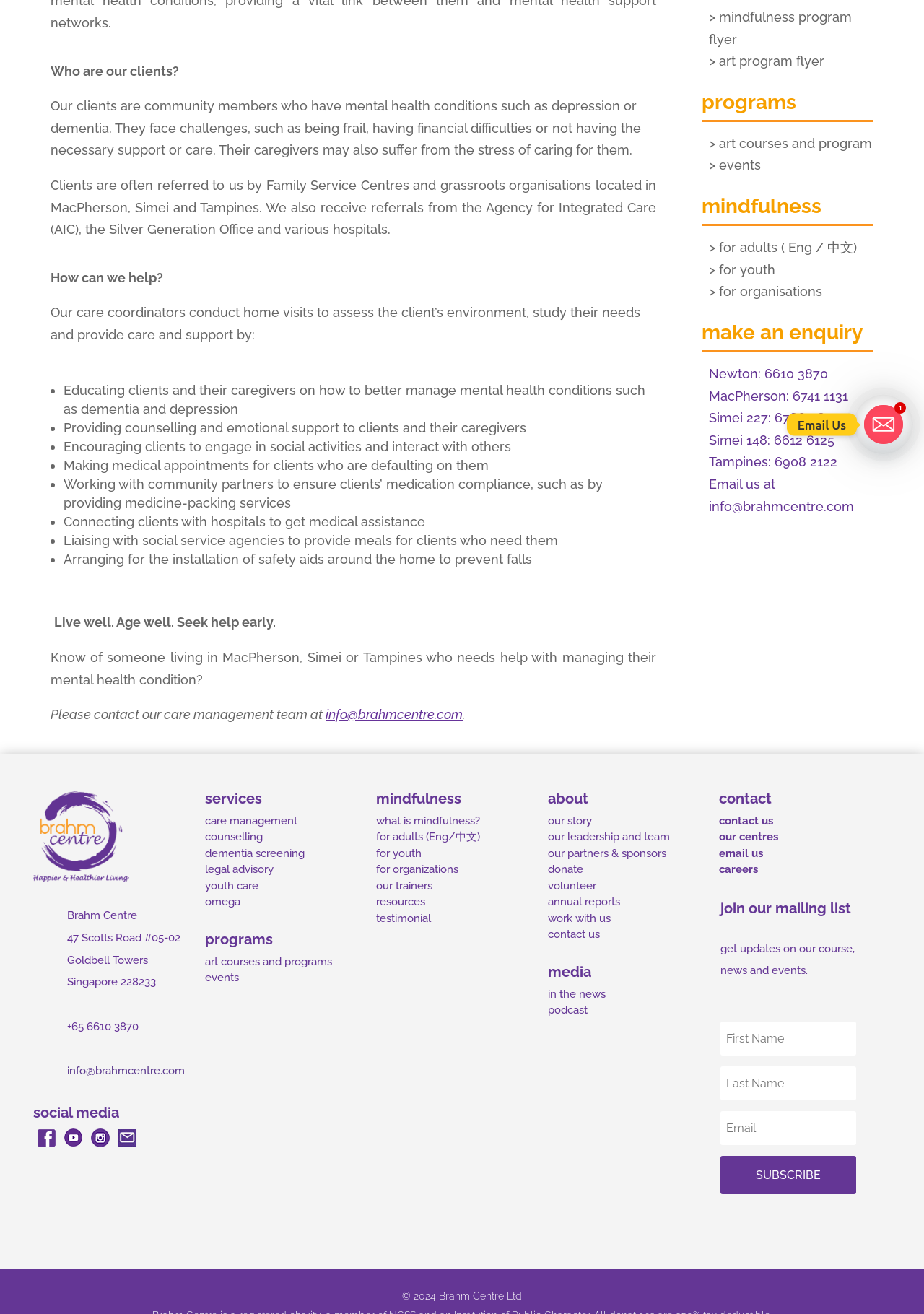Return the bounding box coordinates of the UI element that corresponds to this description: "testimonial". The coordinates must be given as four float numbers in the range of 0 and 1, [left, top, right, bottom].

[0.407, 0.694, 0.467, 0.704]